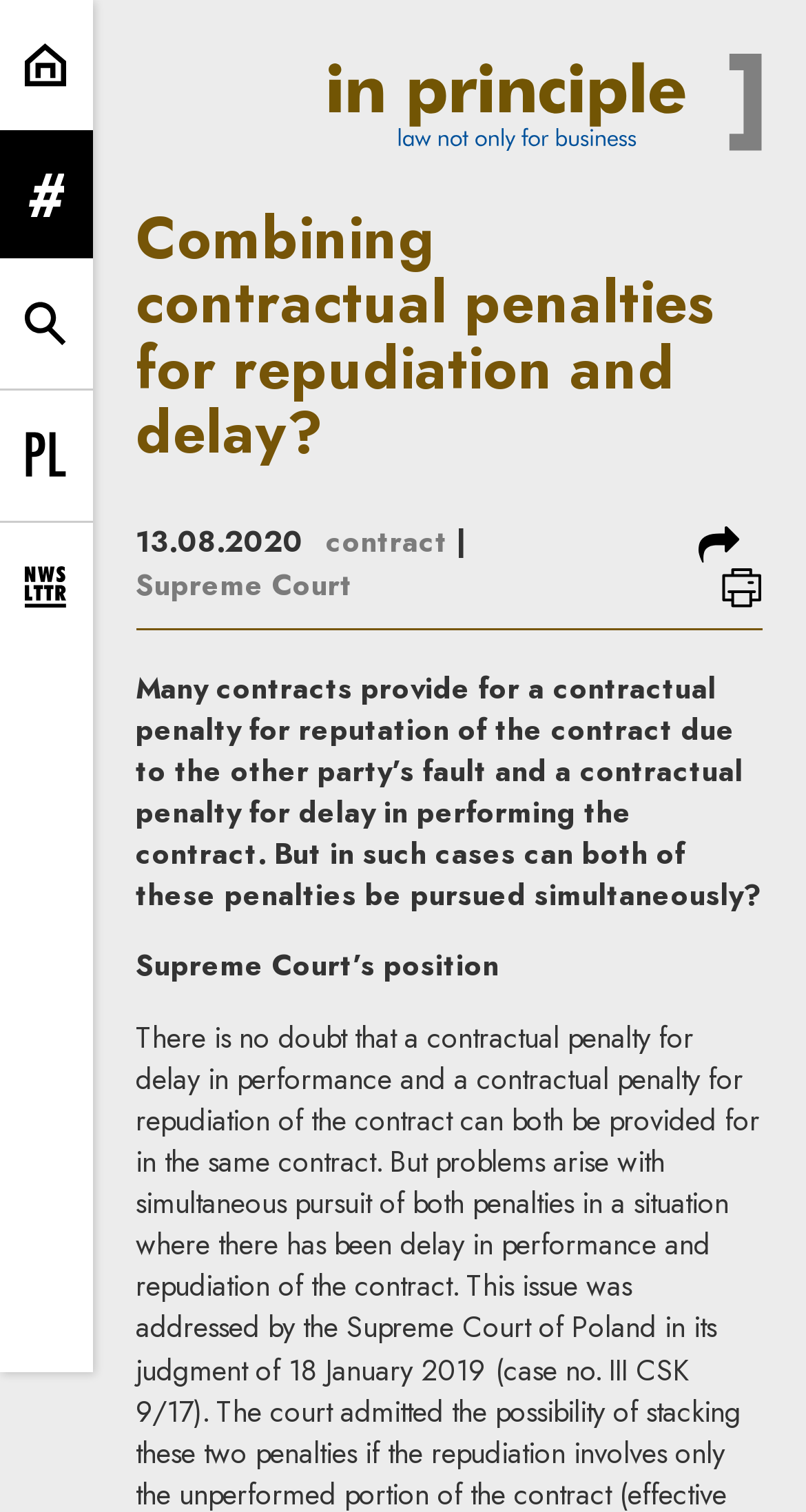Based on the element description: "Change language to PL", identify the UI element and provide its bounding box coordinates. Use four float numbers between 0 and 1, [left, top, right, bottom].

[0.0, 0.259, 0.115, 0.344]